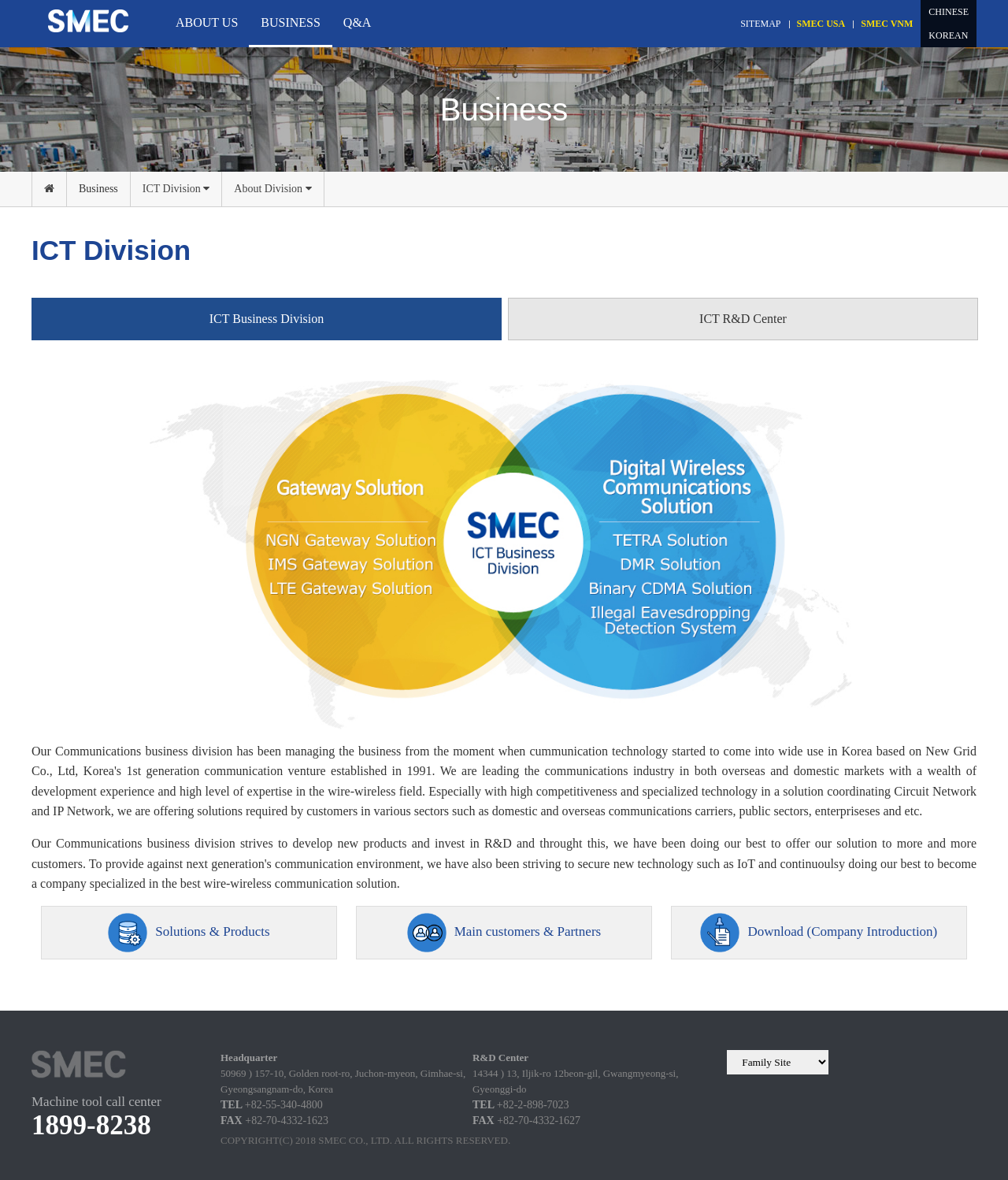Identify the bounding box coordinates for the element you need to click to achieve the following task: "Contact the Machine tool call center". The coordinates must be four float values ranging from 0 to 1, formatted as [left, top, right, bottom].

[0.031, 0.927, 0.16, 0.94]